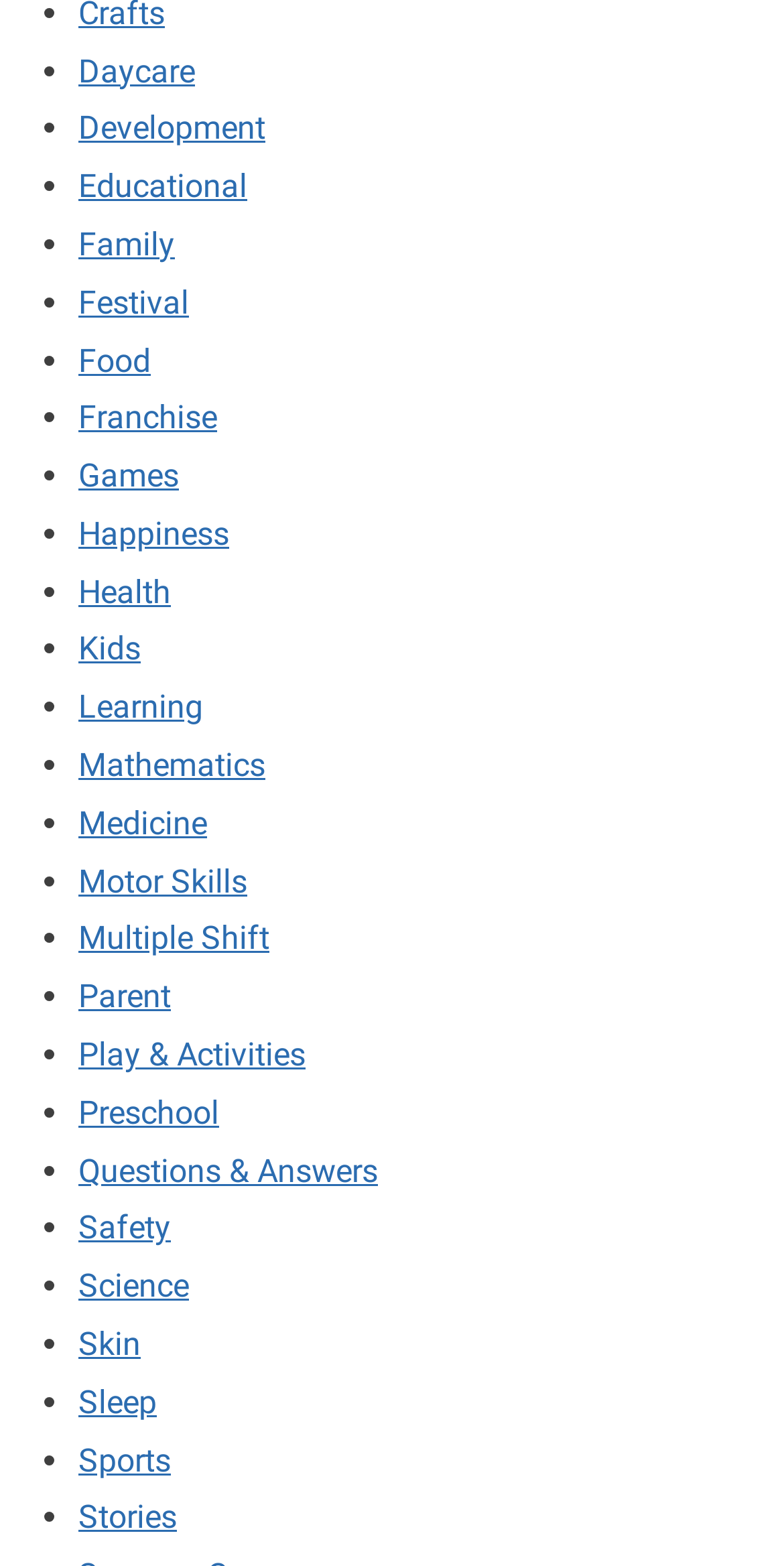Find the bounding box coordinates of the clickable area required to complete the following action: "visit Educational".

[0.1, 0.107, 0.315, 0.131]